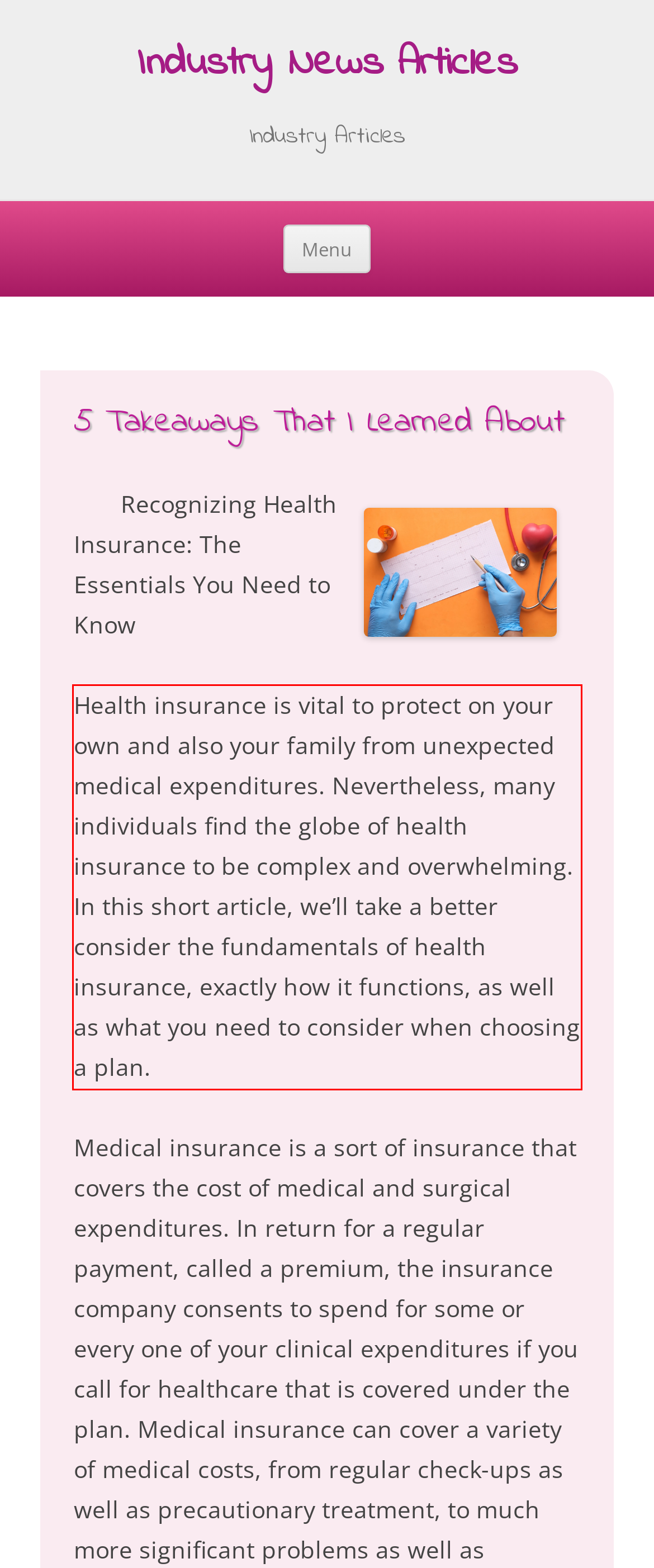Identify and transcribe the text content enclosed by the red bounding box in the given screenshot.

Health insurance is vital to protect on your own and also your family from unexpected medical expenditures. Nevertheless, many individuals find the globe of health insurance to be complex and overwhelming. In this short article, we’ll take a better consider the fundamentals of health insurance, exactly how it functions, as well as what you need to consider when choosing a plan.